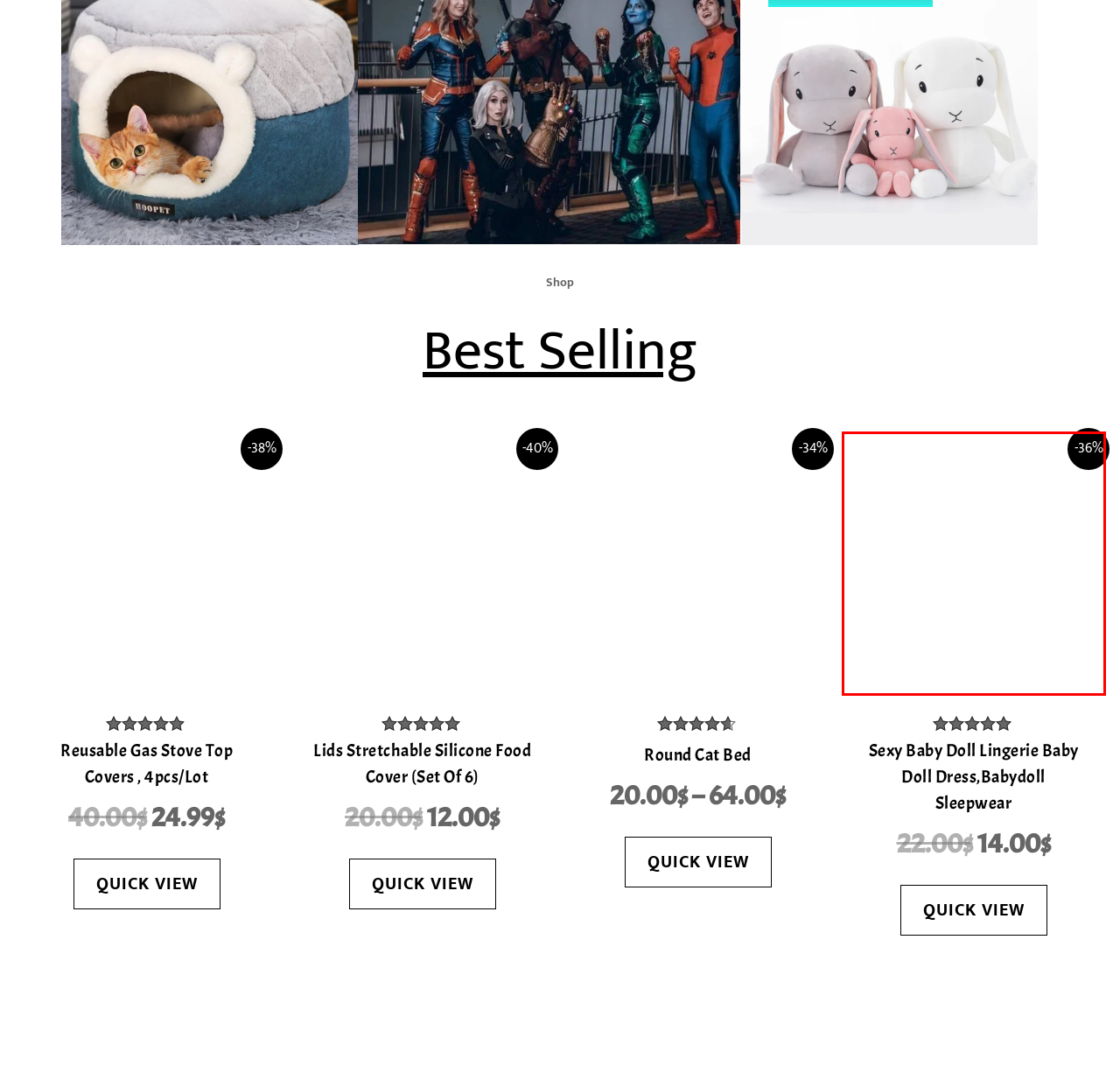You are provided with a screenshot of a webpage highlighting a UI element with a red bounding box. Choose the most suitable webpage description that matches the new page after clicking the element in the bounding box. Here are the candidates:
A. Buy Sexy Baby Doll Lingerie Baby Doll Dress,babydoll Sleepwear | BEST OFFERES
B. Buy Lids Stretchable Silicone Food Cover (set Of 6) | BEST OFFERES
C. Buy Best Round Cat Bed Today!
D. Home Storage | BEST OFFERES
E. Privacy Policy | BEST OFFERES
F. About Us | BEST OFFERES
G. Buy Reusable Gas Stove Top Covers , 4pcs/lot | BEST OFFERES
H. Contact Us | BEST OFFERES

A